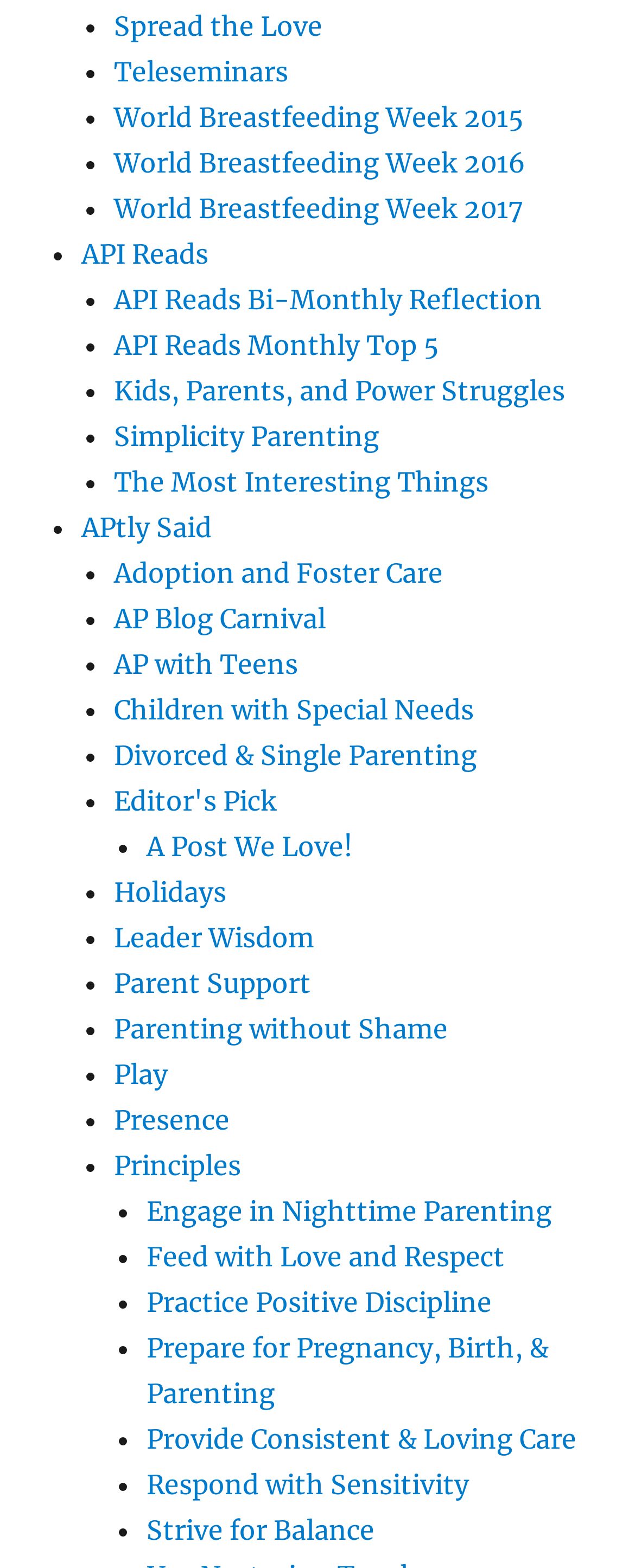Highlight the bounding box coordinates of the element that should be clicked to carry out the following instruction: "go to main menu". The coordinates must be given as four float numbers ranging from 0 to 1, i.e., [left, top, right, bottom].

None